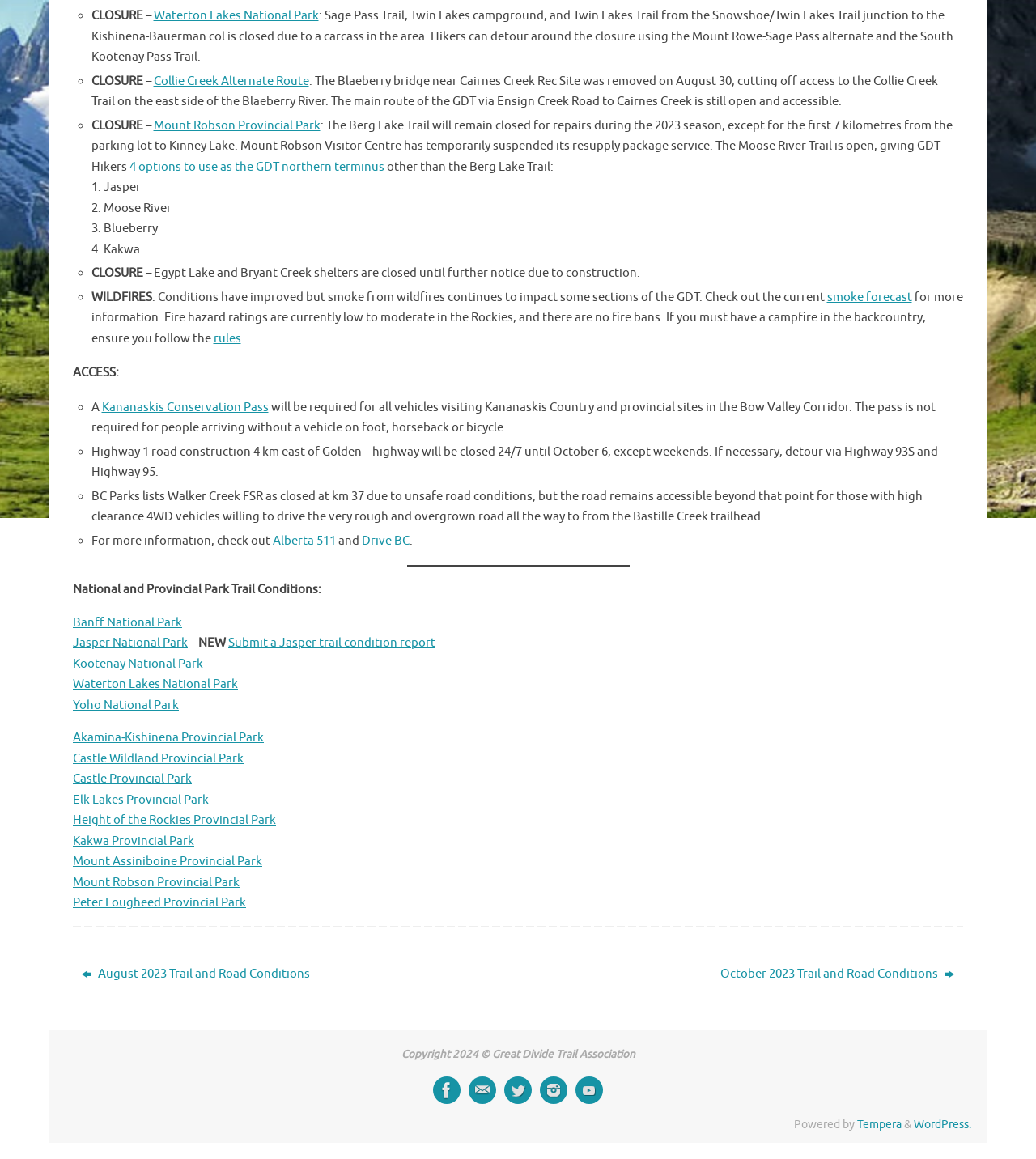Determine the bounding box of the UI element mentioned here: "Yoho National Park". The coordinates must be in the format [left, top, right, bottom] with values ranging from 0 to 1.

[0.07, 0.602, 0.173, 0.615]